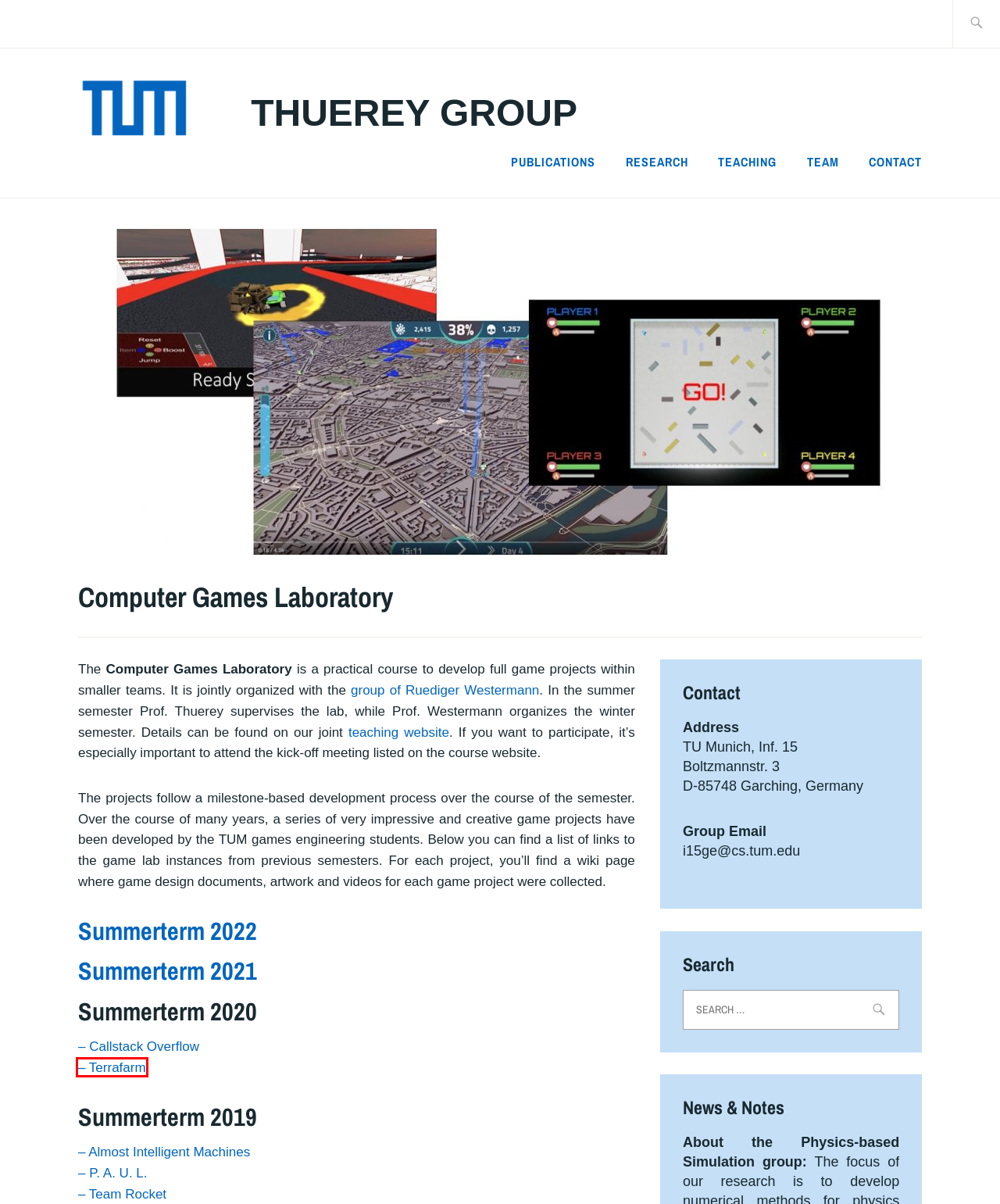You are provided with a screenshot of a webpage containing a red rectangle bounding box. Identify the webpage description that best matches the new webpage after the element in the bounding box is clicked. Here are the potential descriptions:
A. Teaching - Lehrstuhl für Grafik und Visualisierung
B. Contact – Thuerey Group
C. Research – Thuerey Group
D. Team Rocket - gameslab2019 - BayernCollab
E. Cover Page - Lehrstuhl für Grafik und Visualisierung
F. P.A.U.L. - gameslab2019 - BayernCollab
G. Team Terrafarm - Gameslab 2020 - BayernCollab
H. Home - Gameslab 2022 summer - BayernCollab

G